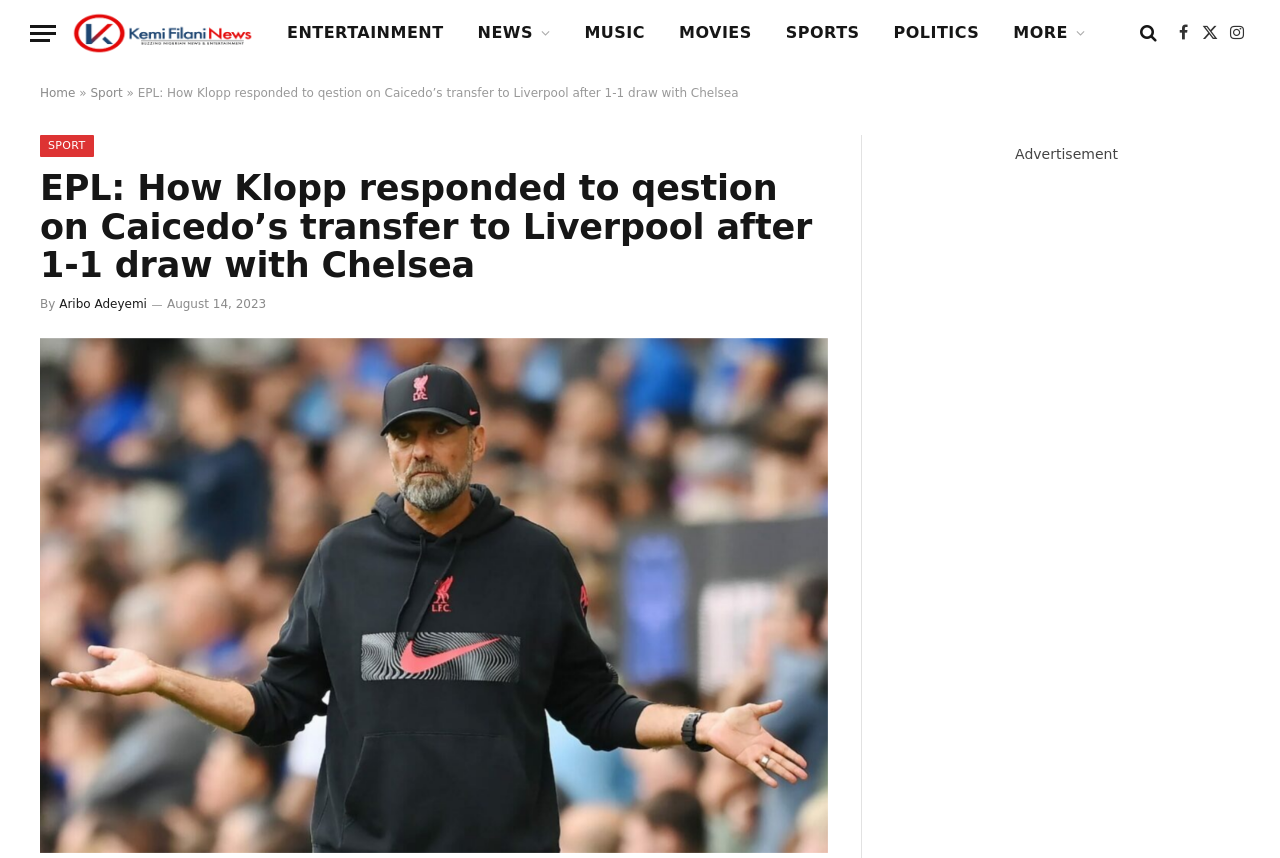Based on the element description: "Aribo Adeyemi", identify the UI element and provide its bounding box coordinates. Use four float numbers between 0 and 1, [left, top, right, bottom].

[0.046, 0.346, 0.115, 0.362]